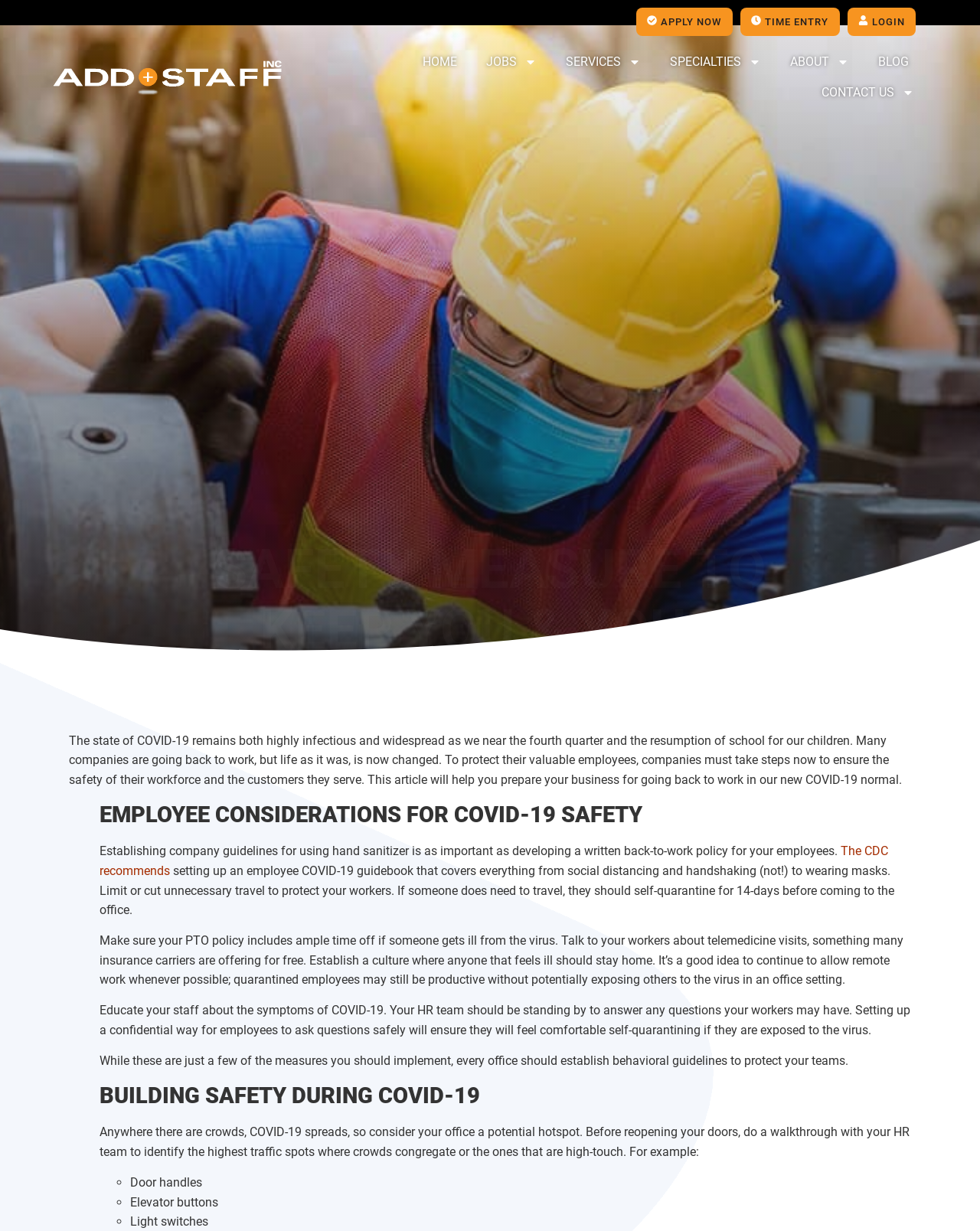Determine the bounding box for the described UI element: "The CDC recommends".

[0.102, 0.665, 0.906, 0.693]